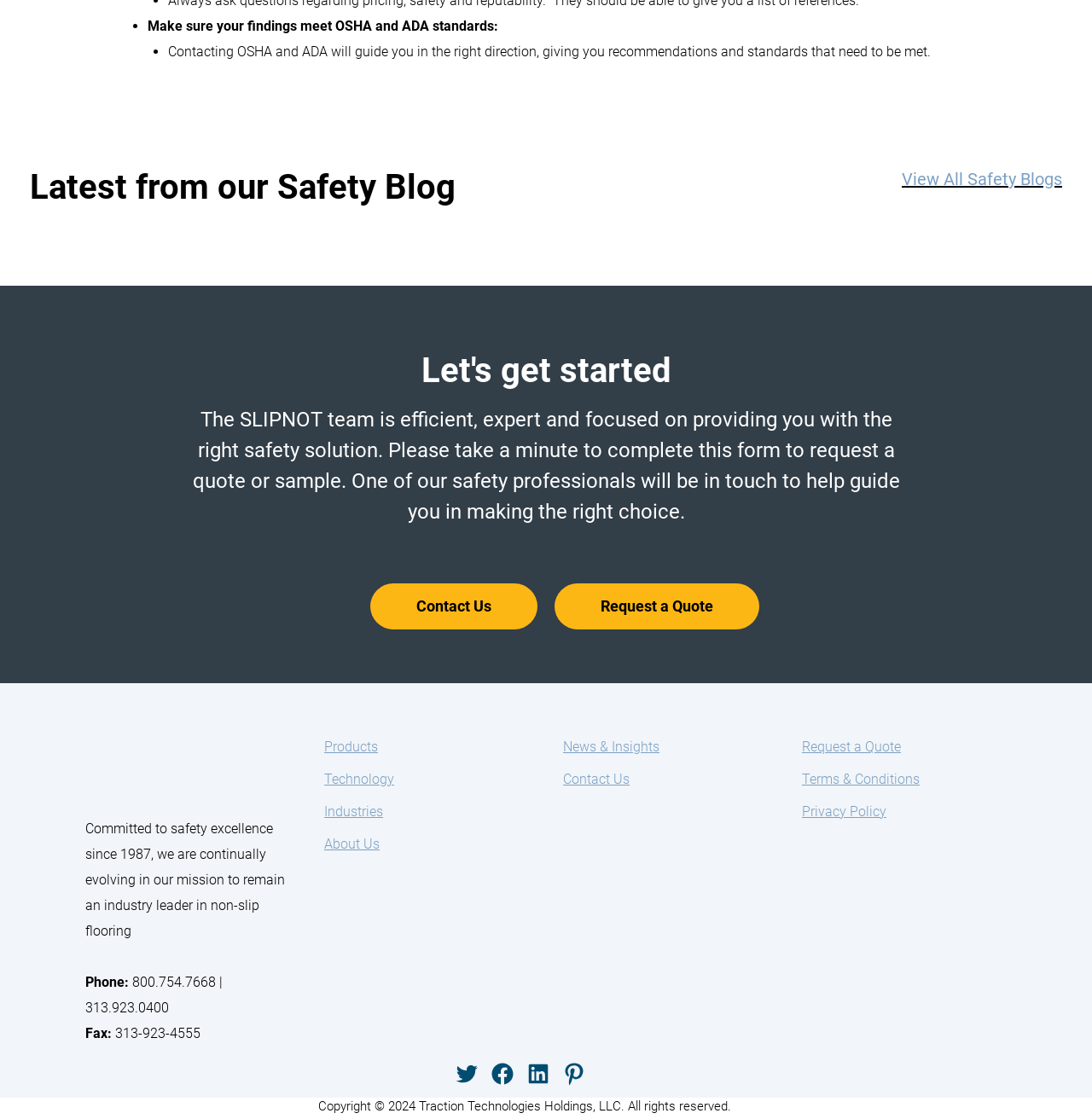How many ways can you contact the company?
Provide an in-depth answer to the question, covering all aspects.

You can contact the company through phone, fax, or by requesting a quote, as shown in the contact information section at the bottom of the page.